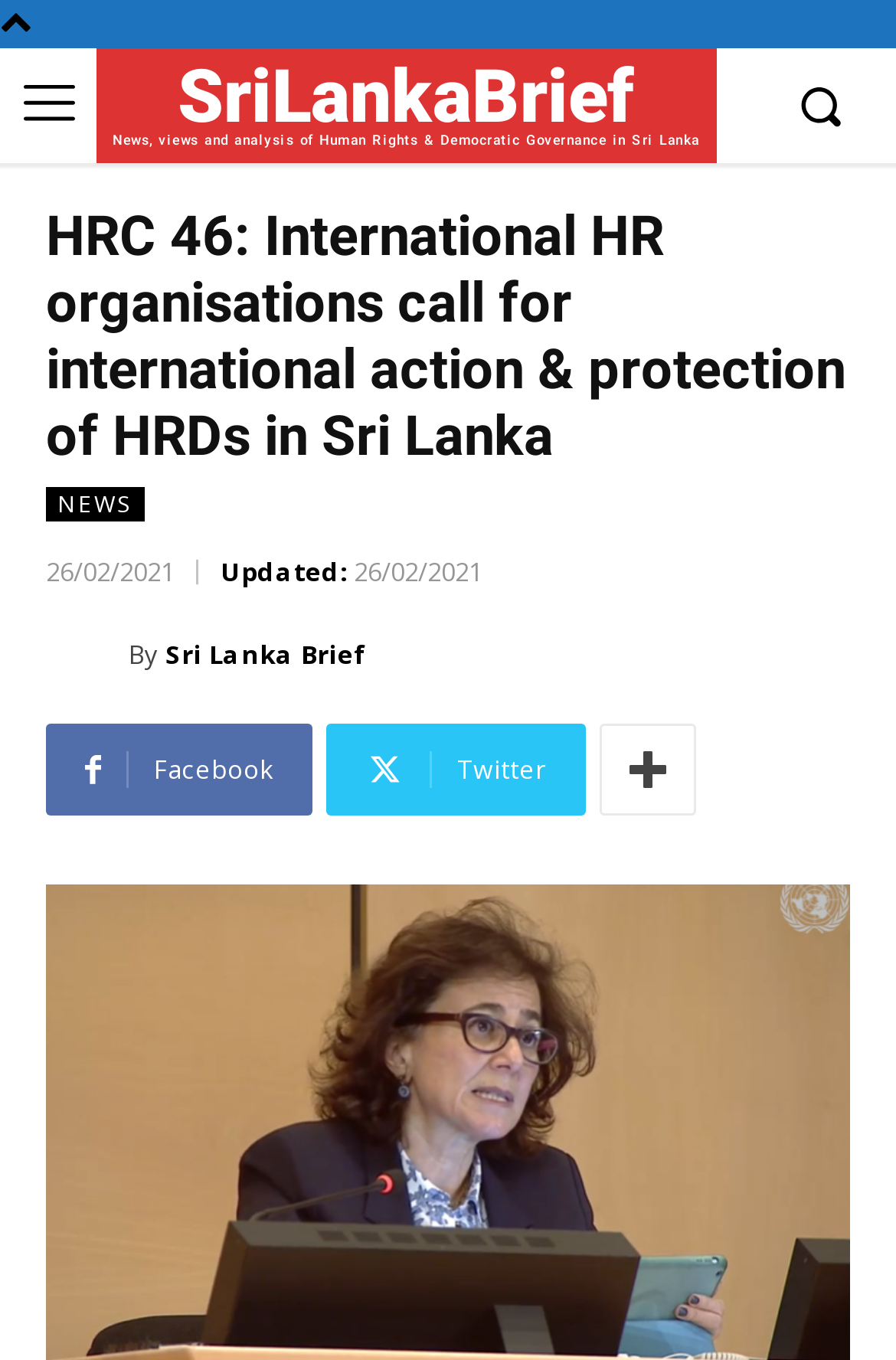Respond with a single word or phrase to the following question:
What is the purpose of the image at the top of the webpage?

Illustrating a human rights event